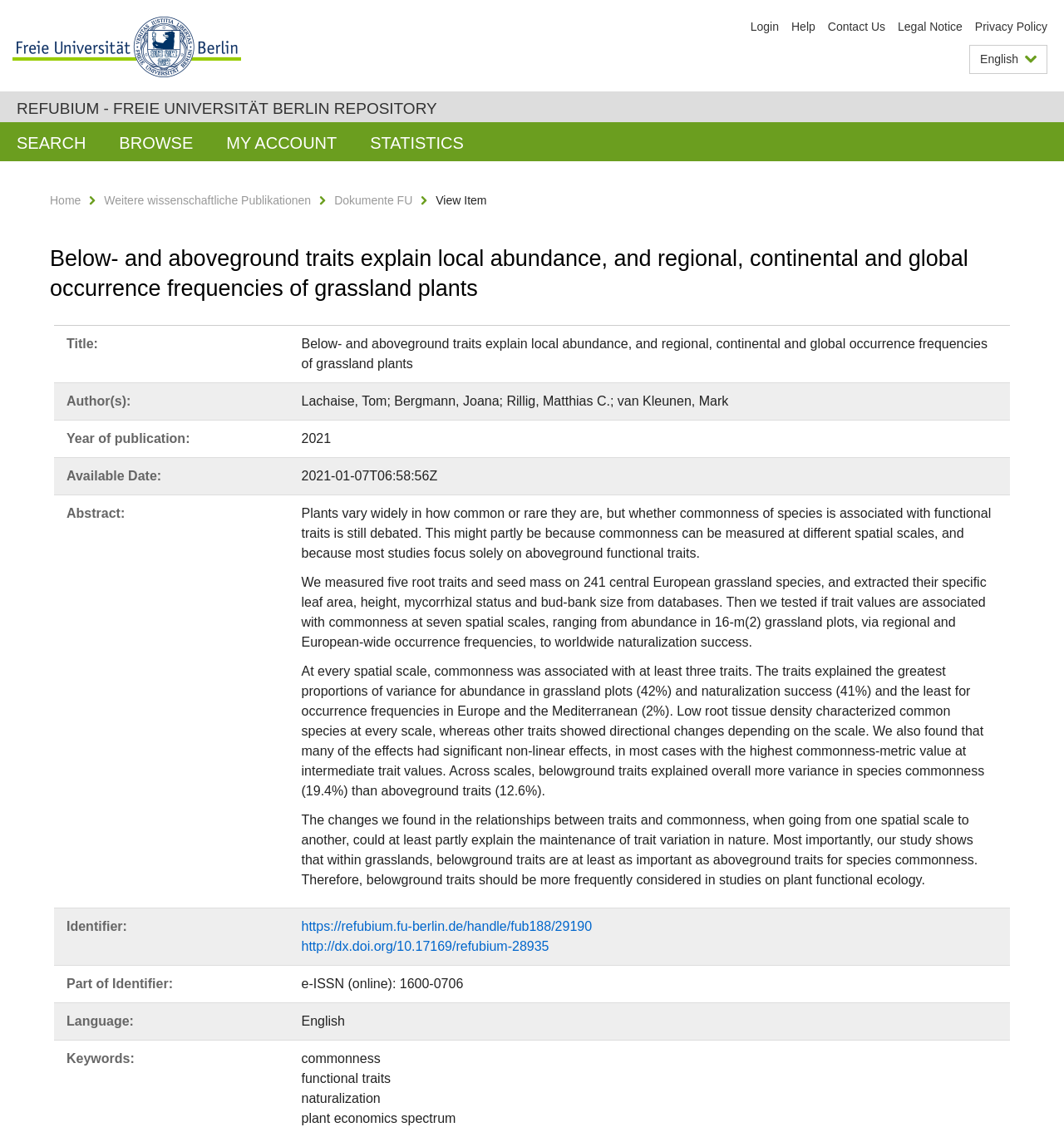Bounding box coordinates should be provided in the format (top-left x, top-left y, bottom-right x, bottom-right y) with all values between 0 and 1. Identify the bounding box for this UI element: Browse

[0.096, 0.108, 0.197, 0.142]